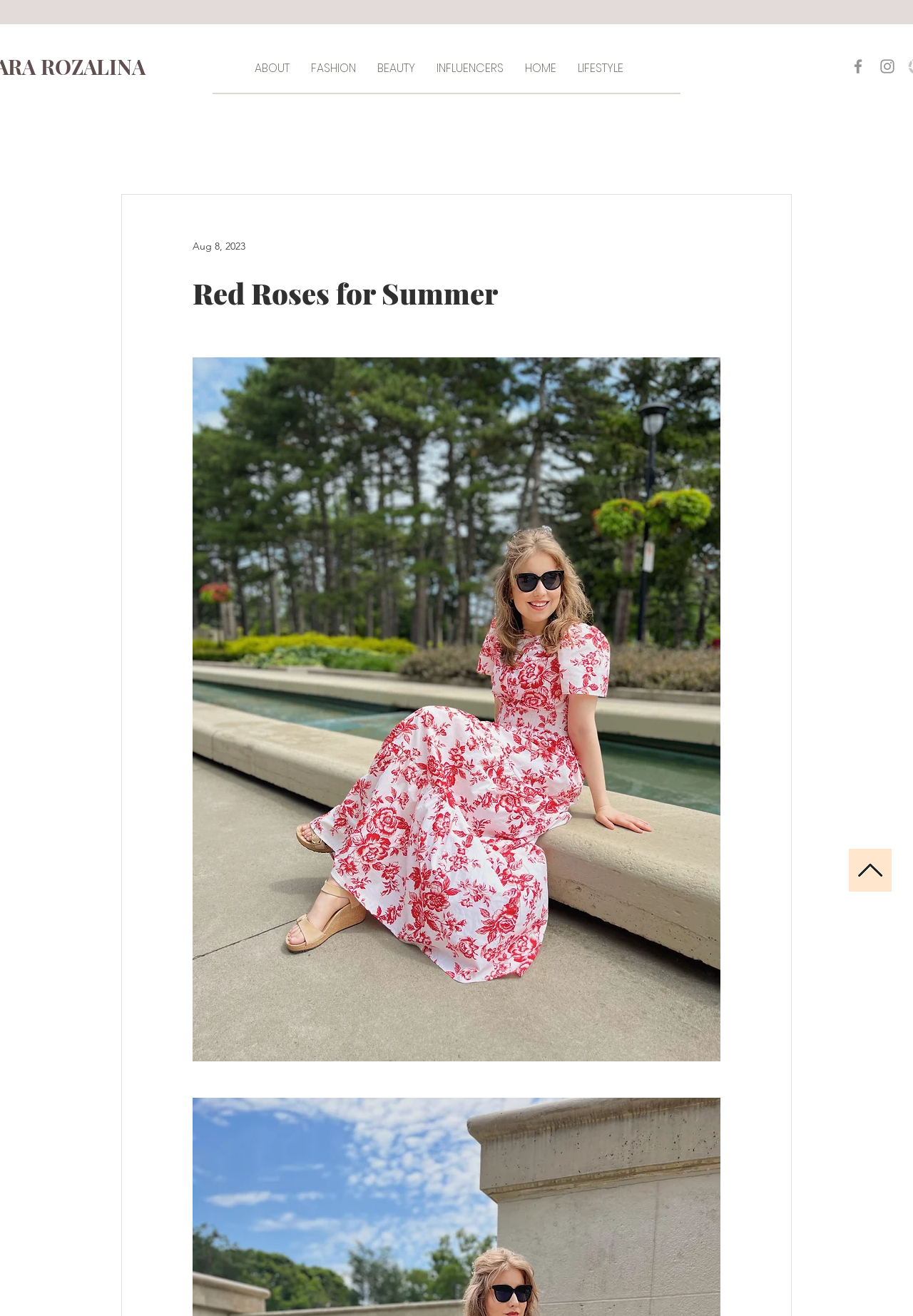What is the category of the link 'FASHION'?
Utilize the image to construct a detailed and well-explained answer.

The link 'FASHION' is located in the navigation section of the webpage, which is indicated by its parent element 'navigation' with the text 'Site'.